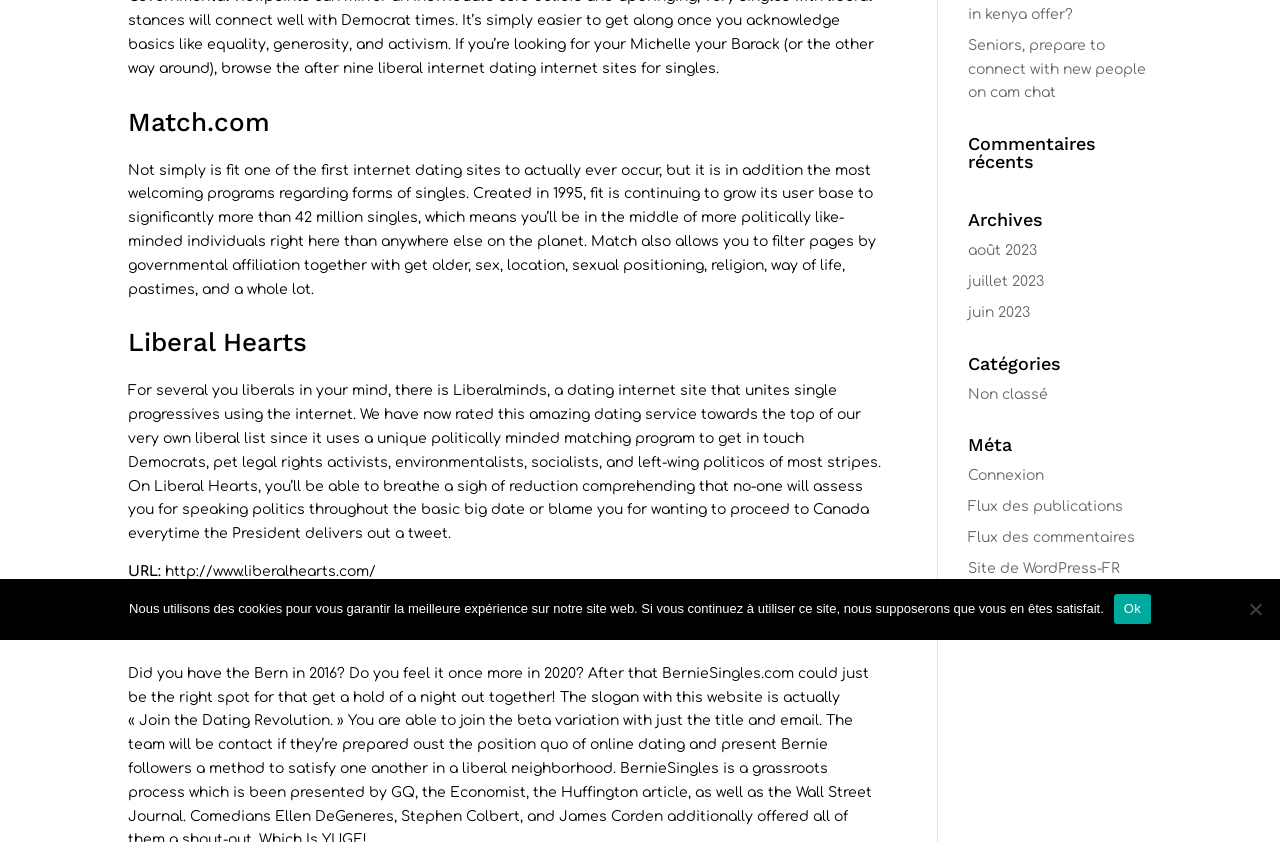Provide the bounding box for the UI element matching this description: "Connexion".

[0.756, 0.556, 0.816, 0.574]